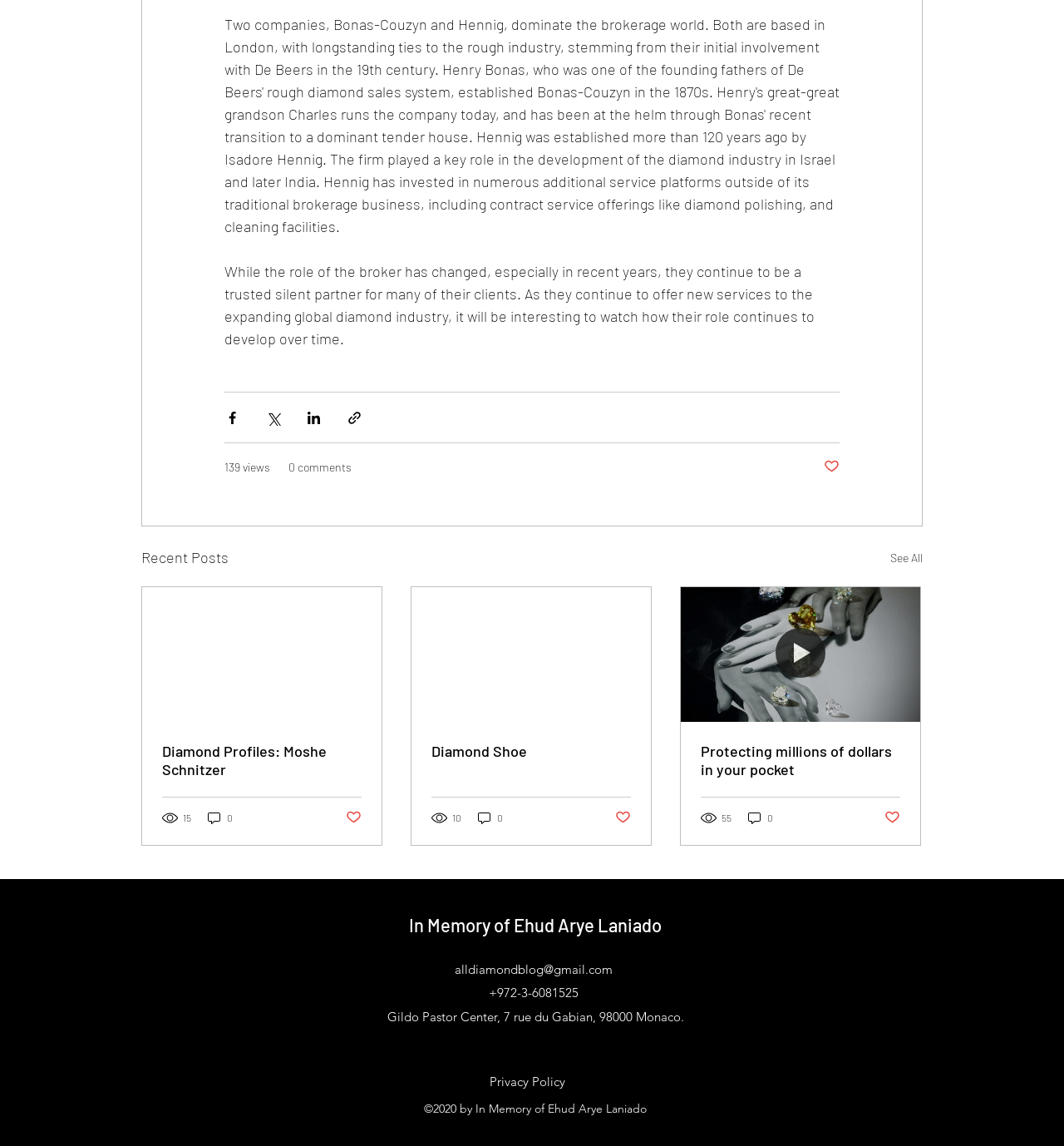What is the email address of the website owner?
Provide a concise answer using a single word or phrase based on the image.

alldiamondblog@gmail.com